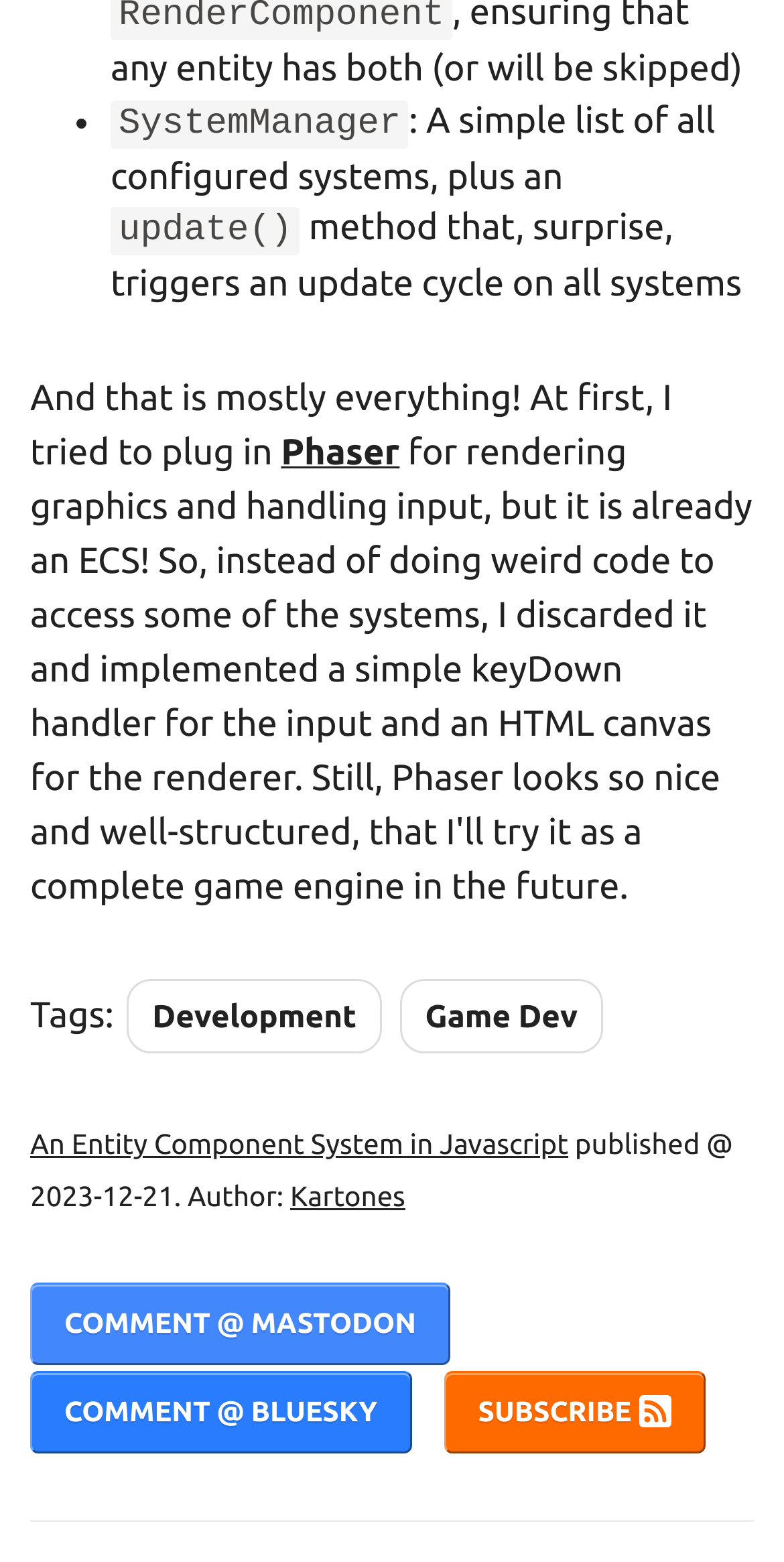Please mark the clickable region by giving the bounding box coordinates needed to complete this instruction: "Click on the SUBSCRIBE button".

[0.566, 0.877, 0.899, 0.93]